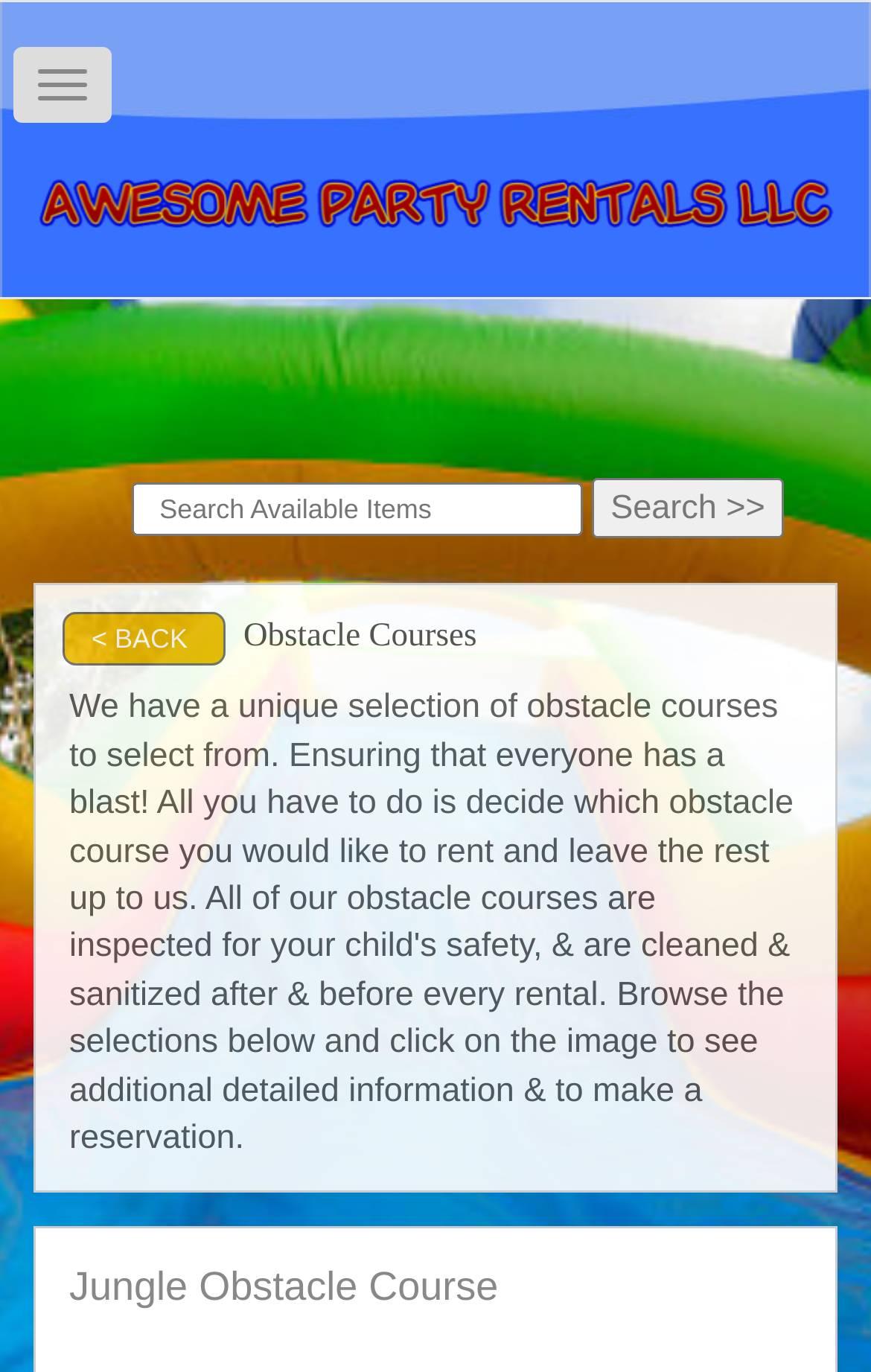Please find the bounding box for the UI element described by: "name="search_items" placeholder="Search Available Items"".

[0.152, 0.351, 0.67, 0.39]